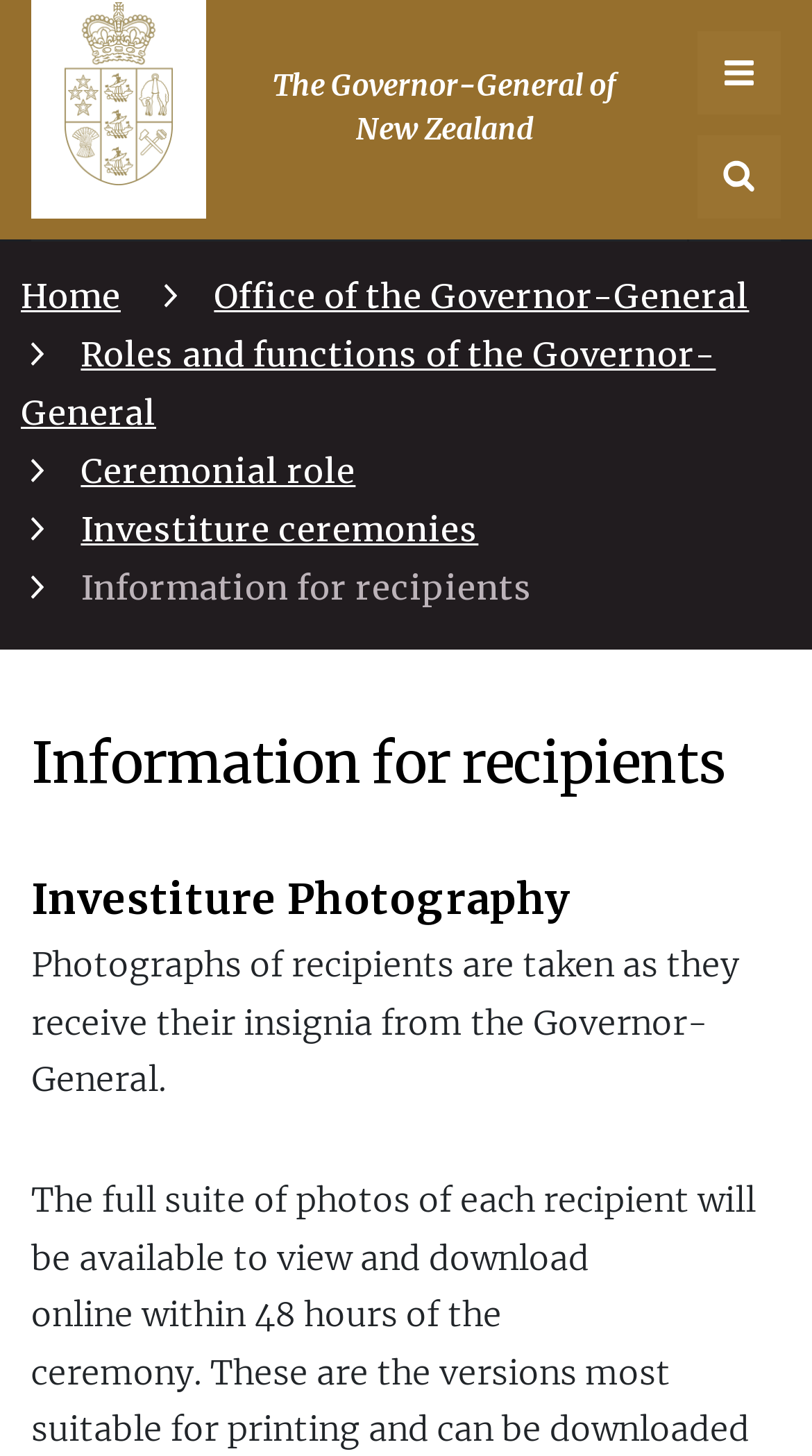Predict the bounding box coordinates of the area that should be clicked to accomplish the following instruction: "View Investiture ceremonies". The bounding box coordinates should consist of four float numbers between 0 and 1, i.e., [left, top, right, bottom].

[0.0, 0.679, 0.846, 0.765]